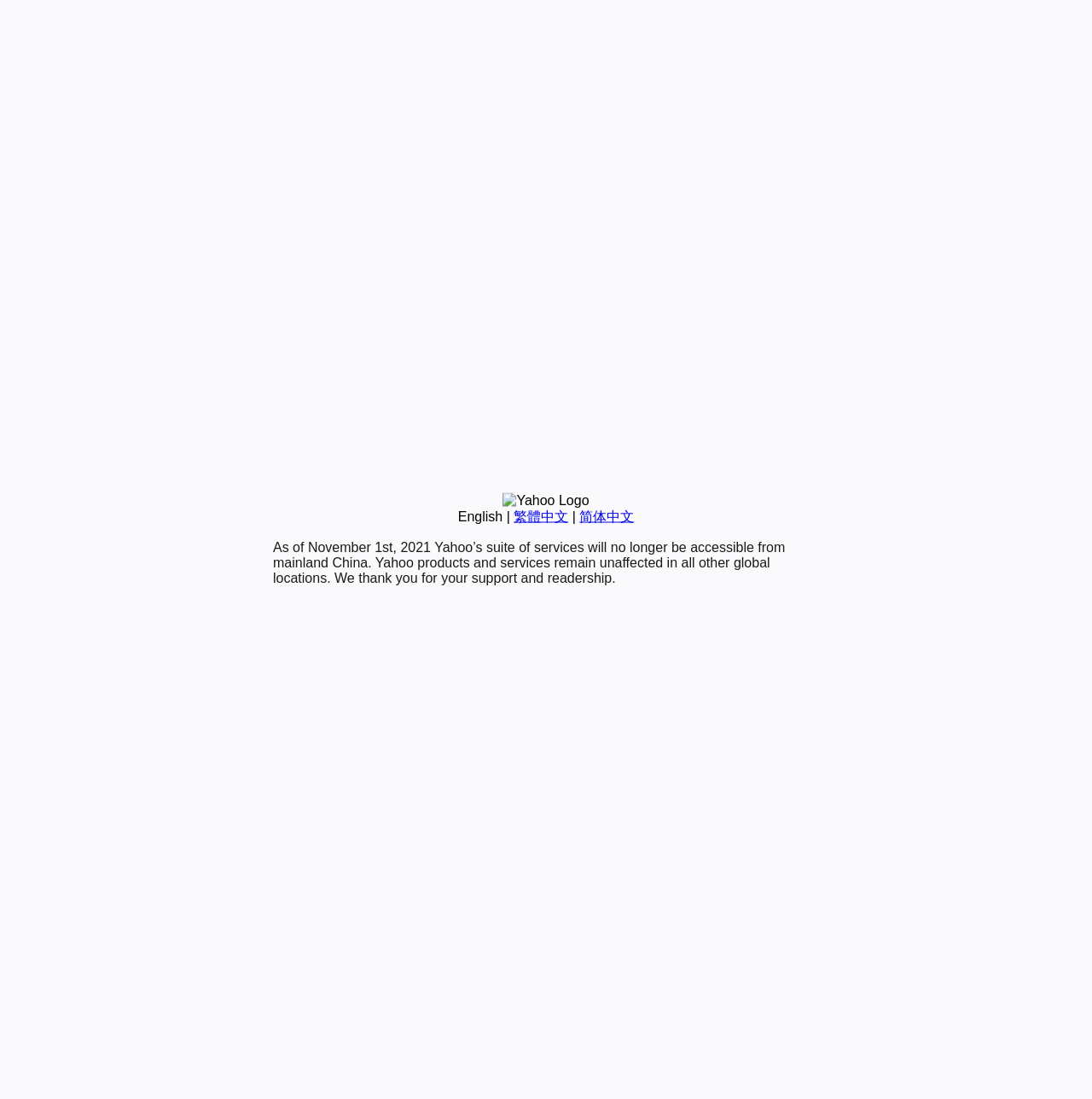Determine the bounding box for the described UI element: "简体中文".

[0.531, 0.463, 0.581, 0.476]